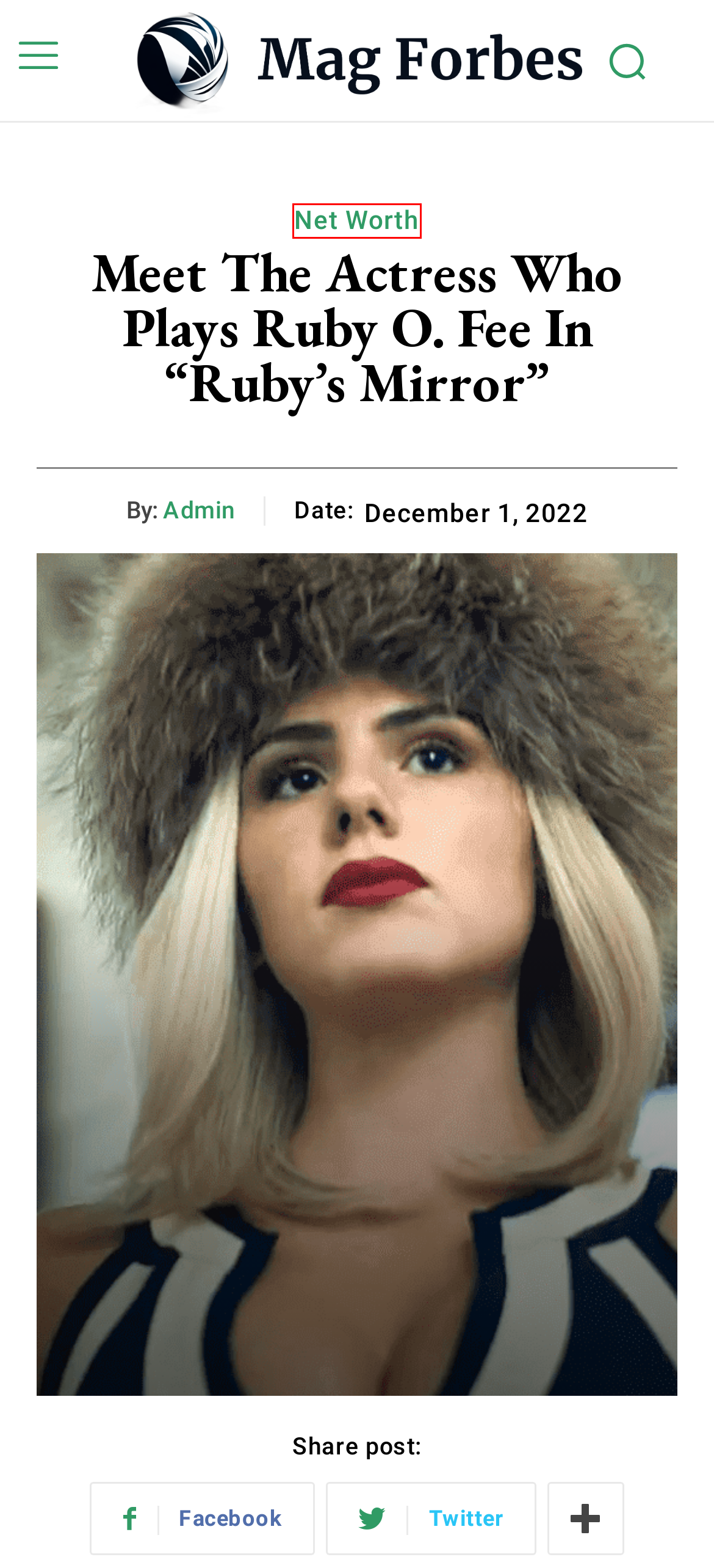Look at the given screenshot of a webpage with a red rectangle bounding box around a UI element. Pick the description that best matches the new webpage after clicking the element highlighted. The descriptions are:
A. Privacy Policy - MagForbes
B. Entertainment Archives - MagForbes
C. Net Worth Archives - MagForbes
D. Health Archives - MagForbes
E. News Archives - MagForbes
F. admin, Author at MagForbes
G. 10 Amazing Facts About Australian Actress Margot Robbie
H. A Window Into the world of business and wealth

C